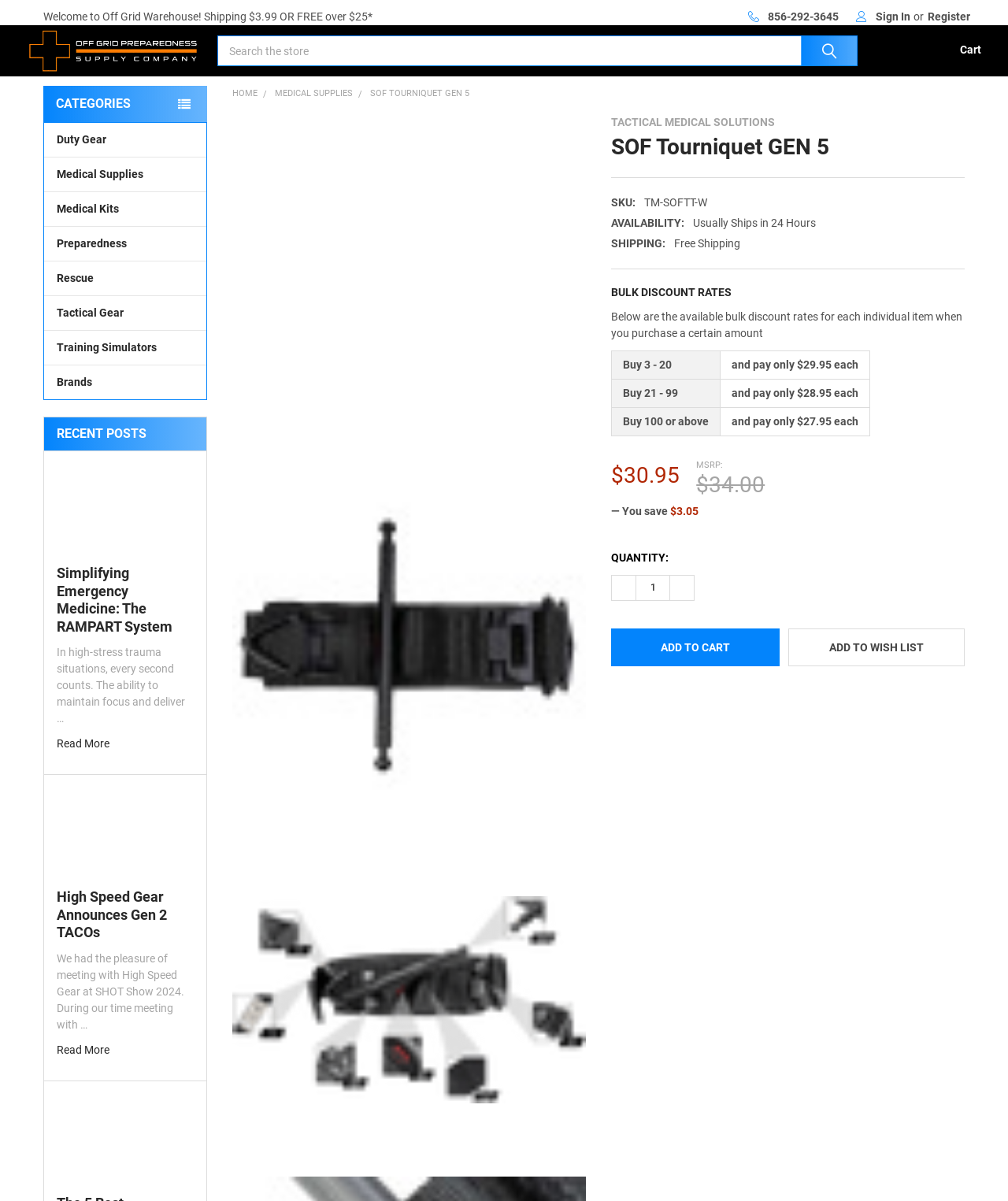Locate the bounding box of the UI element based on this description: "Add selected to cart". Provide four float numbers between 0 and 1 as [left, top, right, bottom].

[0.227, 0.212, 0.302, 0.252]